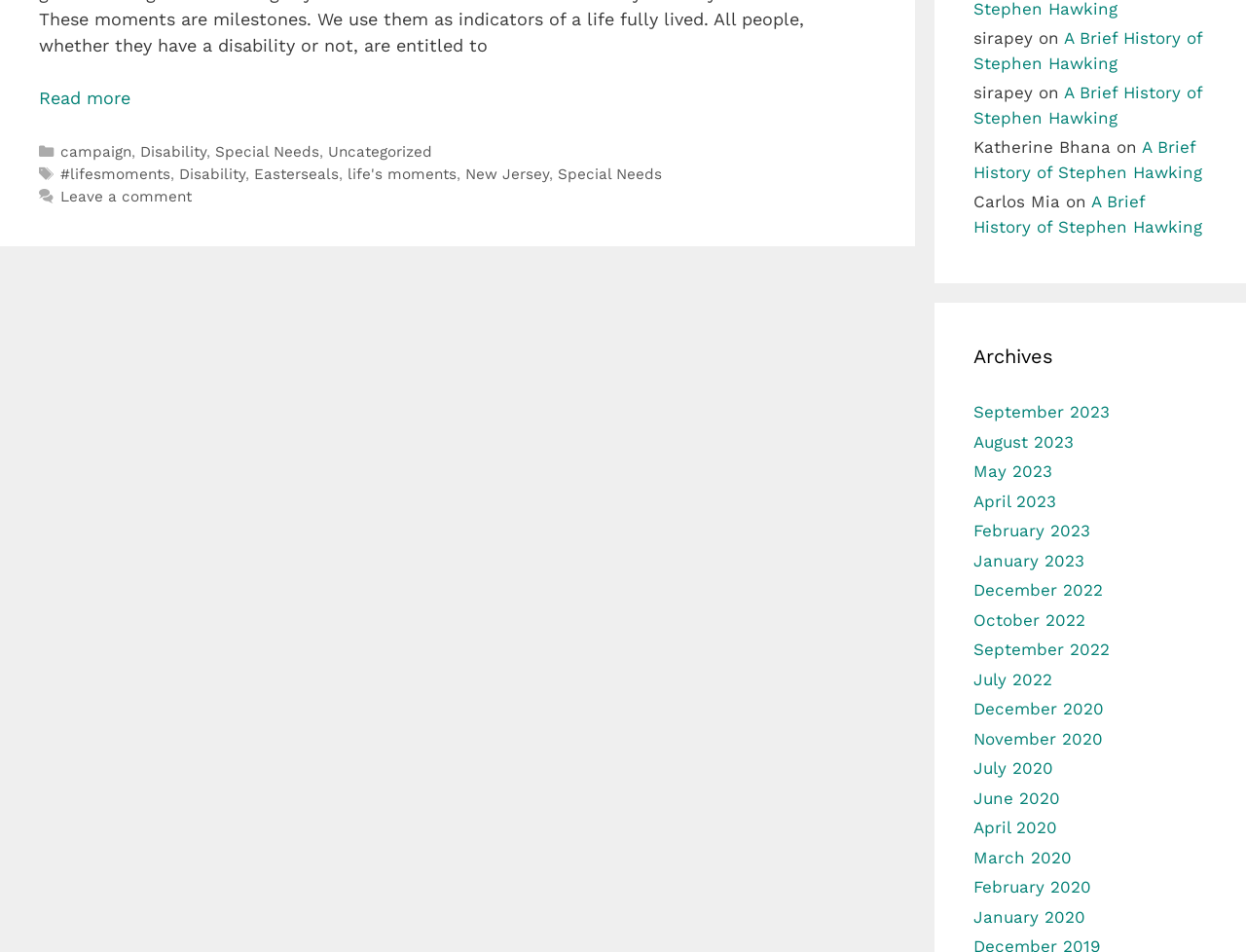Find the bounding box coordinates for the HTML element described as: "Special Needs". The coordinates should consist of four float values between 0 and 1, i.e., [left, top, right, bottom].

[0.173, 0.15, 0.256, 0.168]